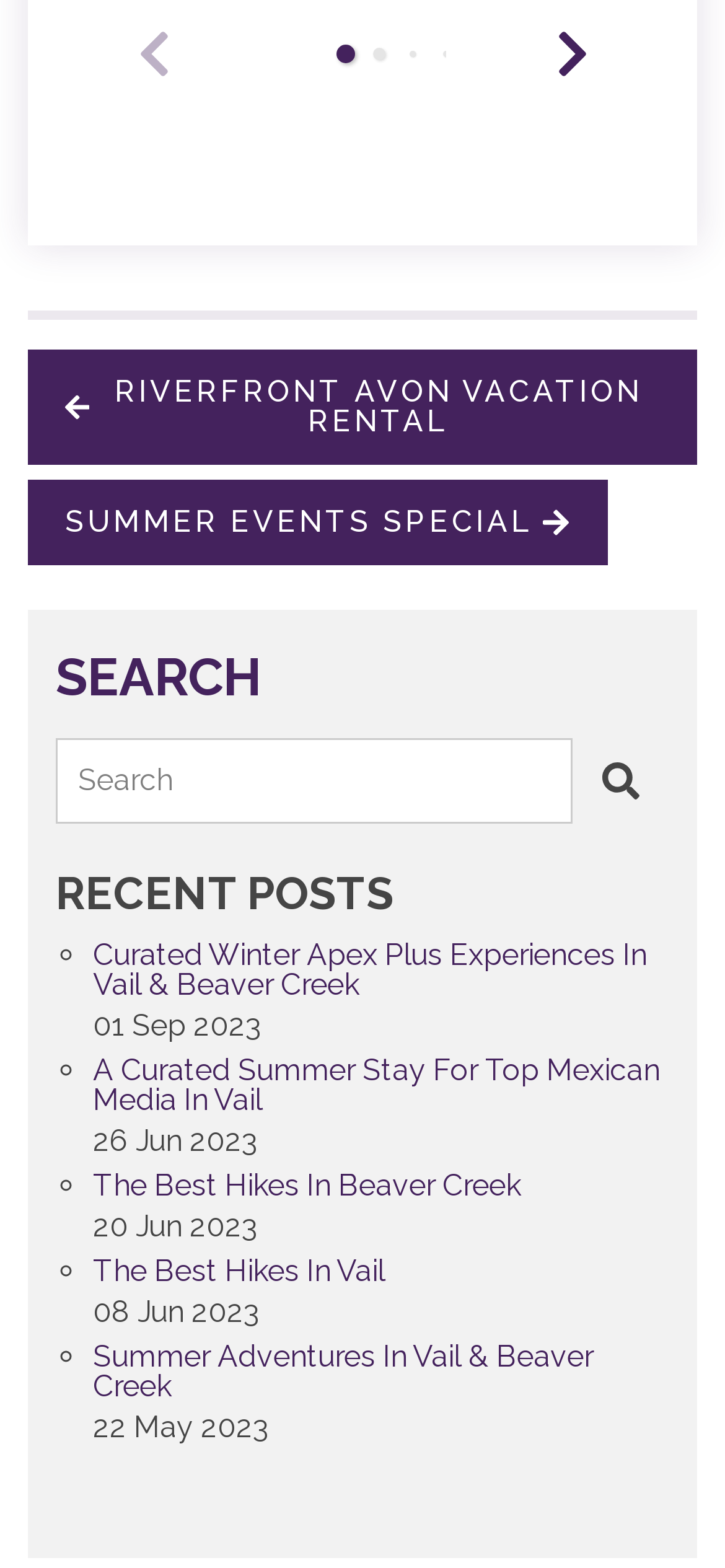Locate the bounding box coordinates of the element's region that should be clicked to carry out the following instruction: "View LinkedIn profile". The coordinates need to be four float numbers between 0 and 1, i.e., [left, top, right, bottom].

None